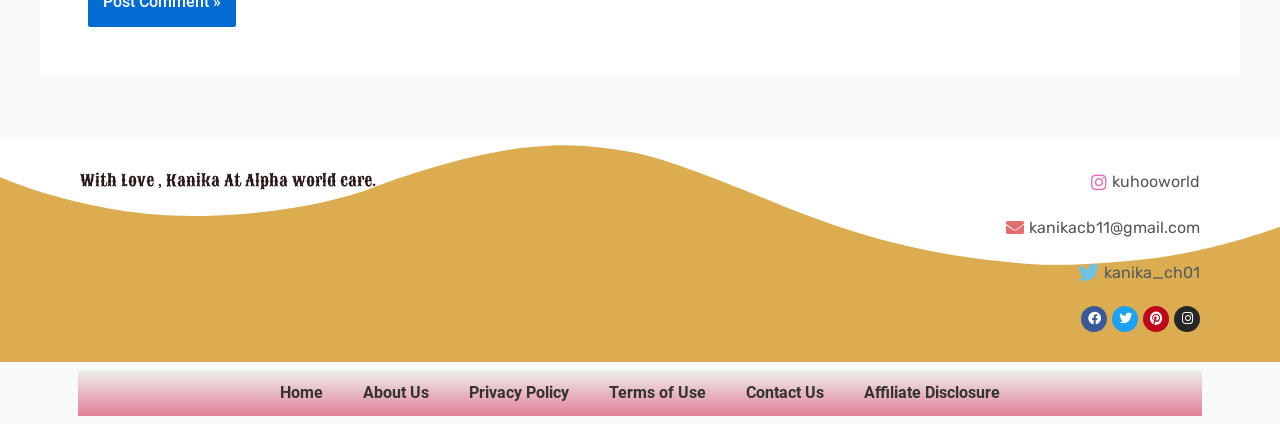Specify the bounding box coordinates of the area to click in order to execute this command: 'go to home page'. The coordinates should consist of four float numbers ranging from 0 to 1, and should be formatted as [left, top, right, bottom].

[0.203, 0.872, 0.268, 0.98]